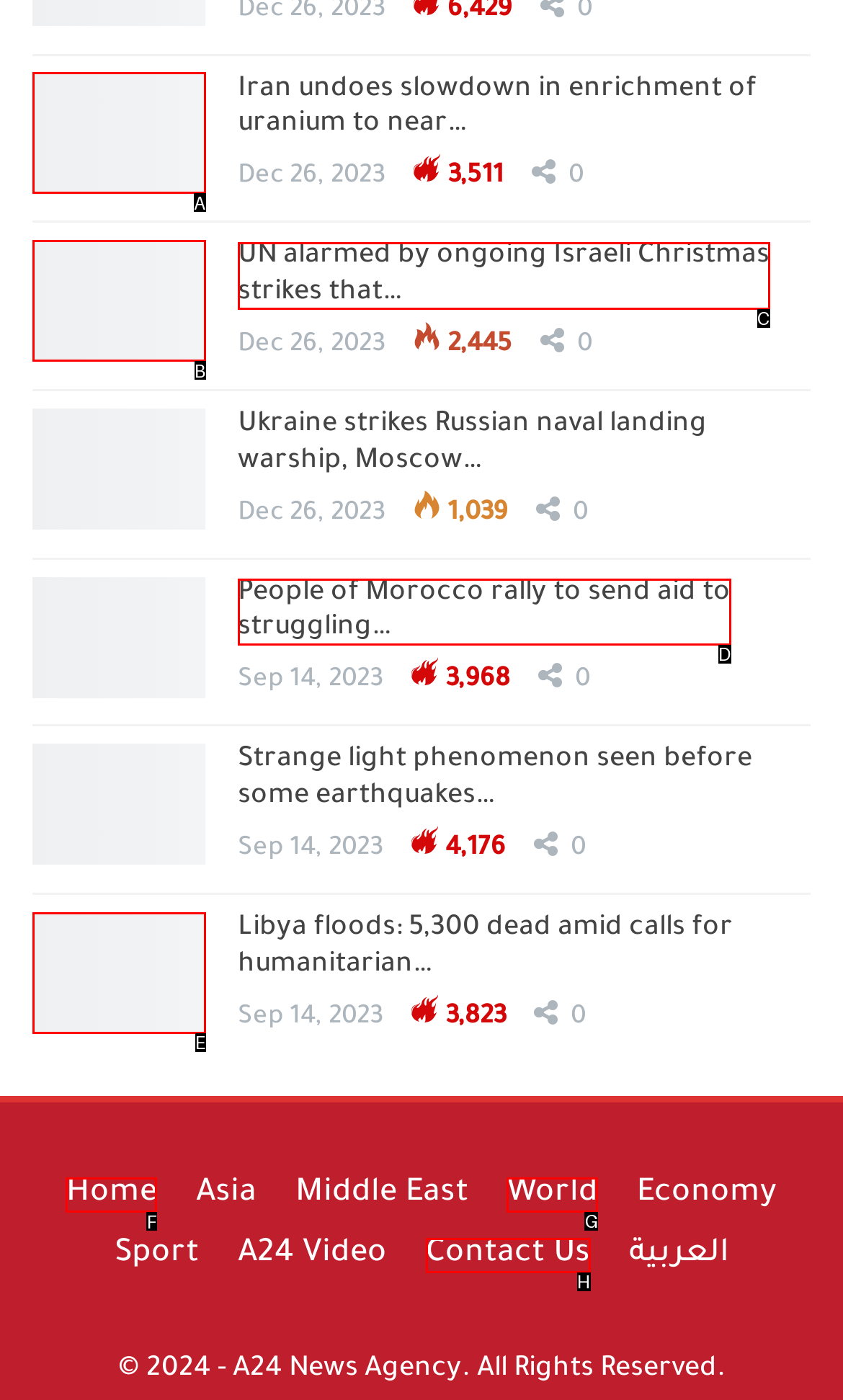Select the correct UI element to complete the task: Click on the 'Home' link
Please provide the letter of the chosen option.

F